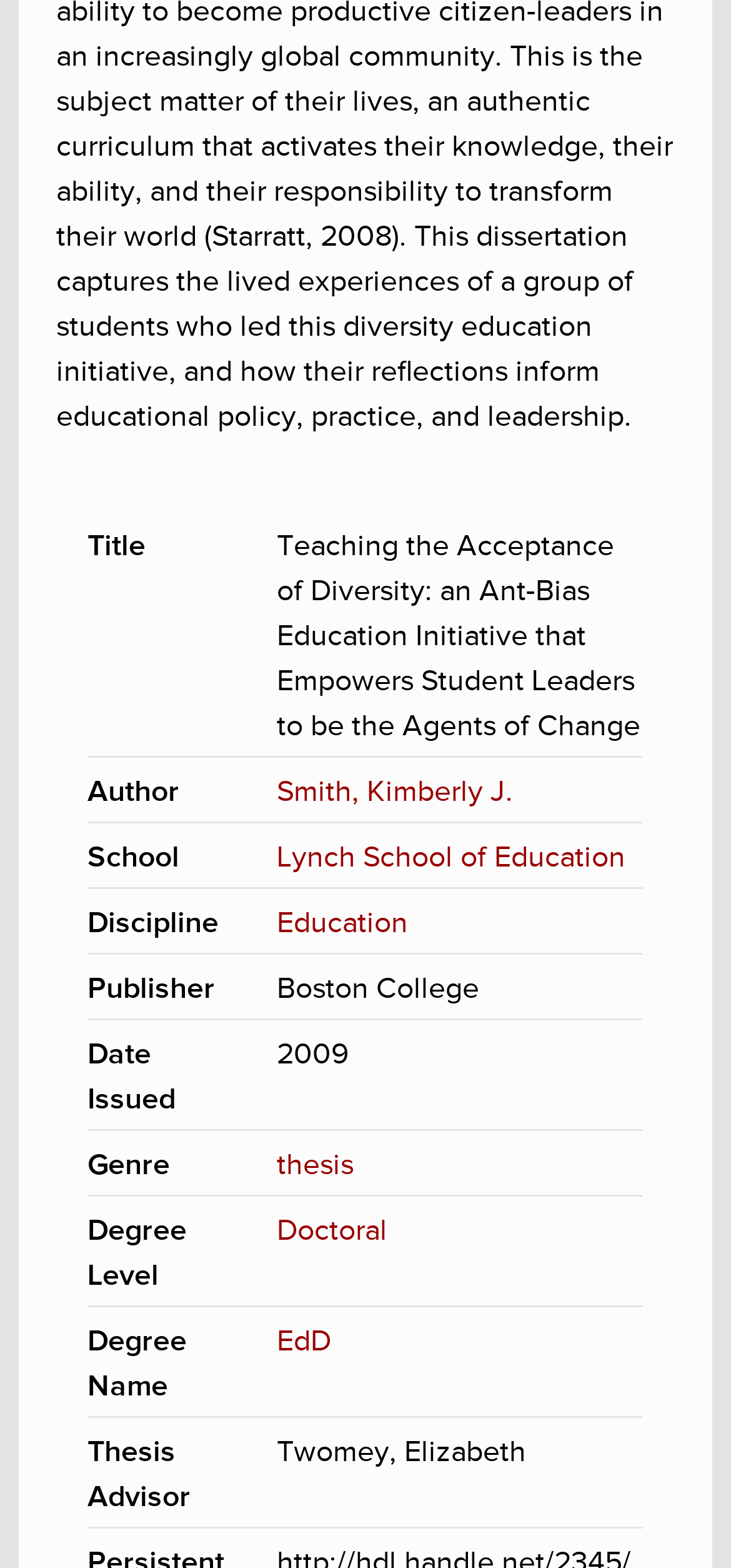In which year was the thesis issued?
Kindly offer a detailed explanation using the data available in the image.

I found the year of issuance by looking at the description list detail element with the text '2009'.